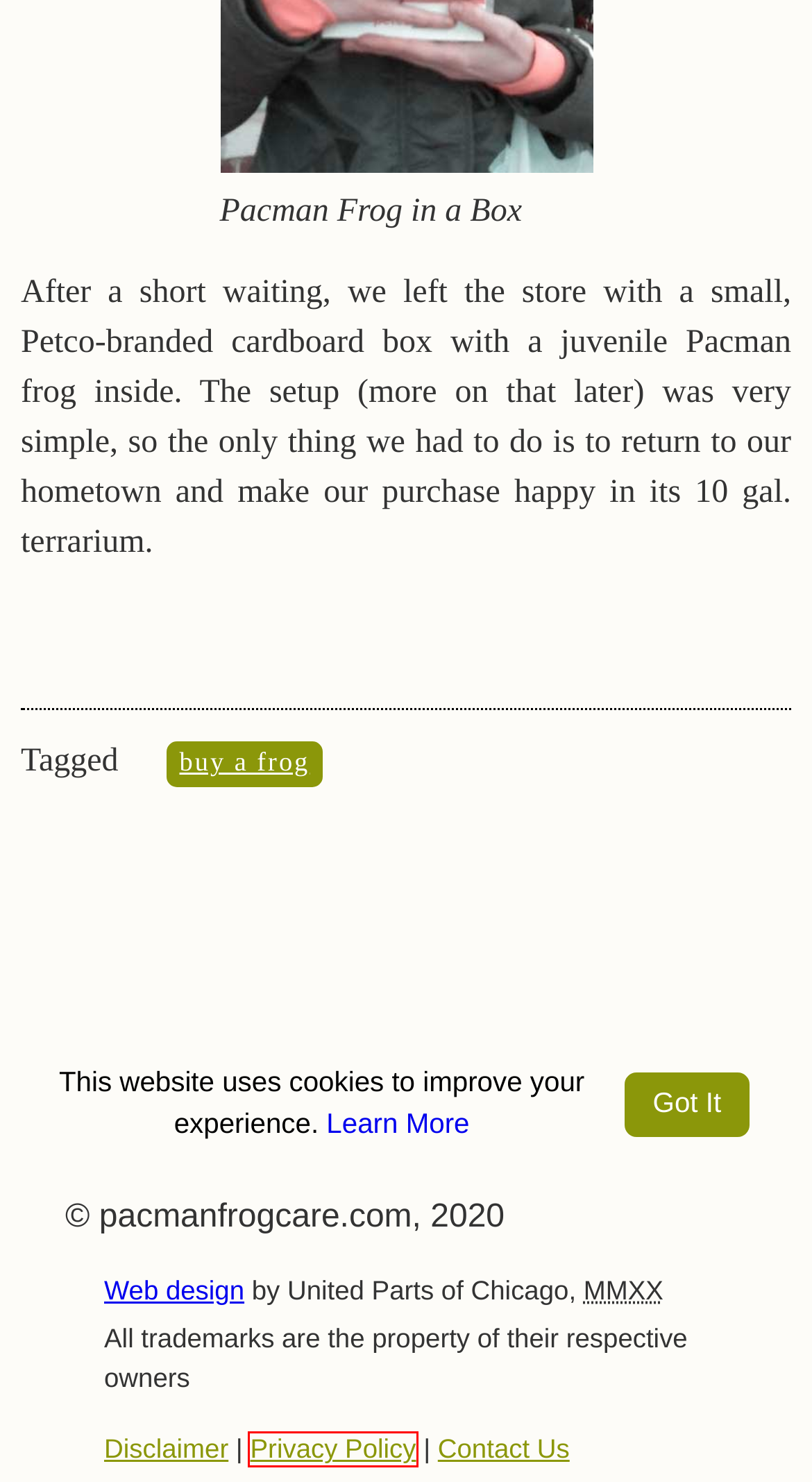You have a screenshot of a webpage with a red bounding box highlighting a UI element. Your task is to select the best webpage description that corresponds to the new webpage after clicking the element. Here are the descriptions:
A. Disclaimer — Pacman Frog Care Blog
B. buy a frog Archives — Pacman Frog Care Blog
C. The Frog Blog — Pacman Frog Care Blog
D. Pacman Frog Care Sheet, Feeding, Terrarium Setup, and FUN!
E. Privacy Policy — Pacman Frog Care Blog
F. Petco Crystal Lake, IL - Pet Store & Supplies | Petco
G. Zoho Implementation And Consulting — United Parts Of Chicago
H. Cookie Consent Error | Resolve Issues Instantly - CloudStinger

E